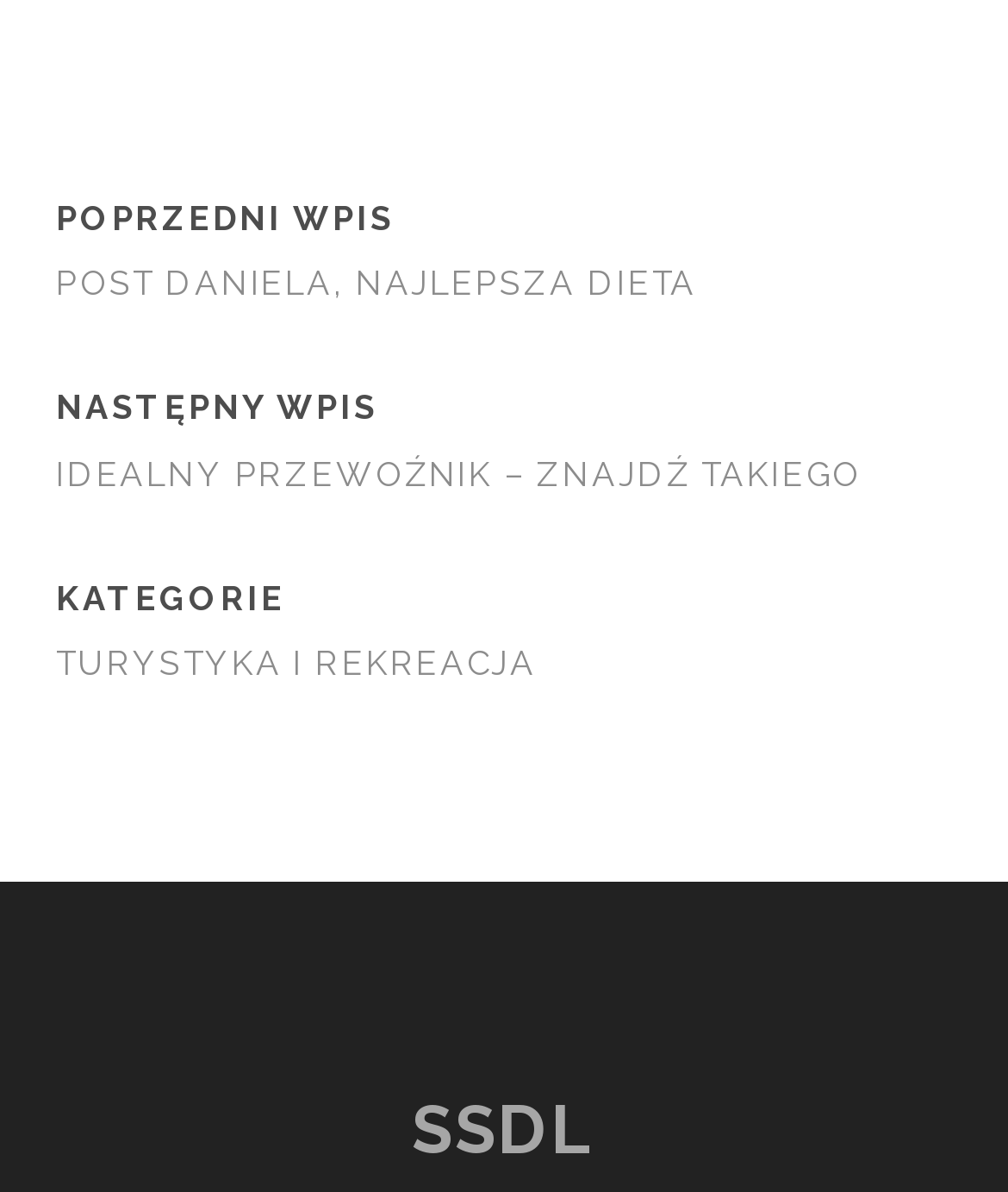Analyze the image and give a detailed response to the question:
What is the position of the 'KATEGORIE' text?

I determined the position of the 'KATEGORIE' text by its bounding box coordinates, which indicate that it is located above the category link 'TURYSTYKA I REKREACJA'.